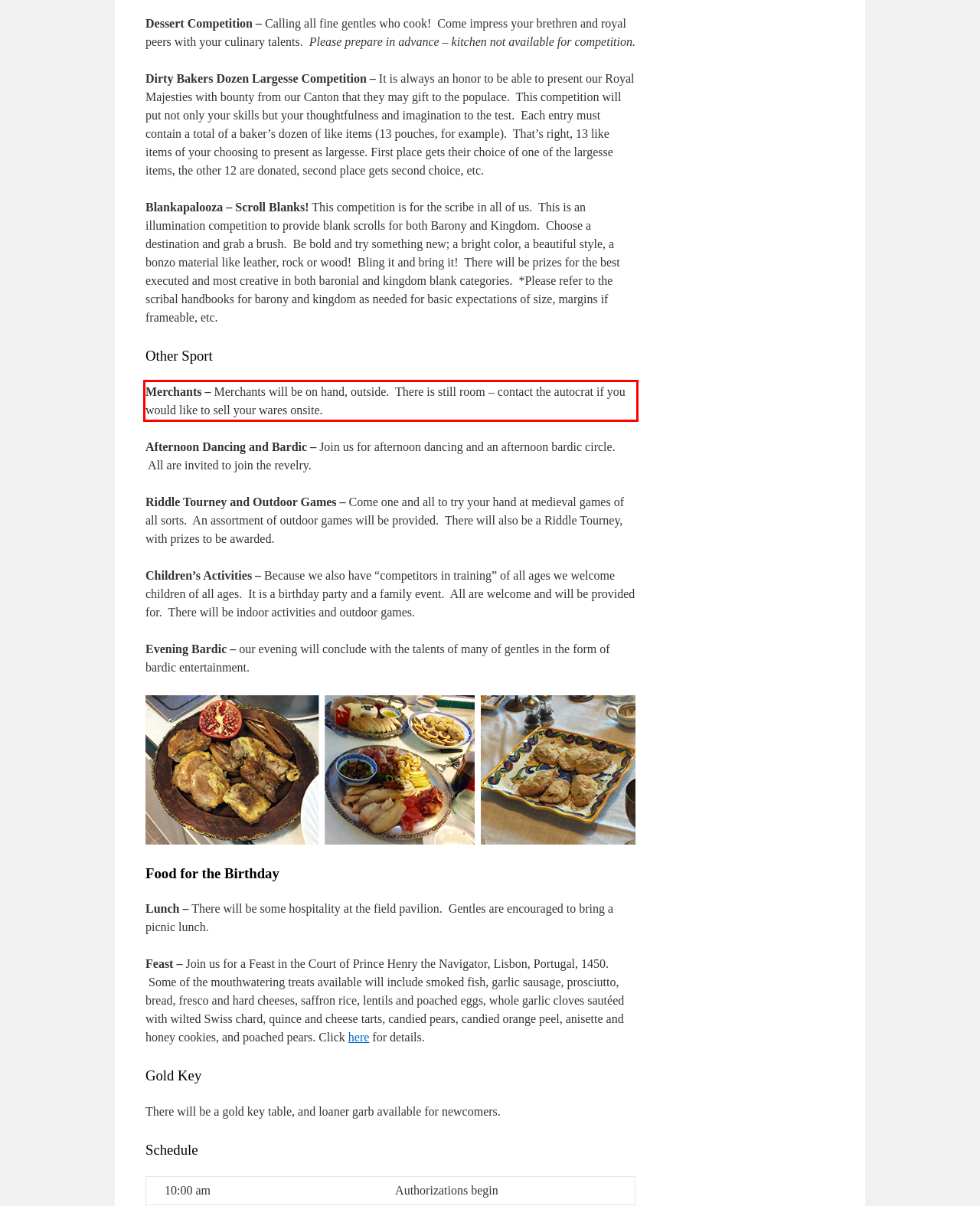Inspect the webpage screenshot that has a red bounding box and use OCR technology to read and display the text inside the red bounding box.

Merchants – Merchants will be on hand, outside. There is still room – contact the autocrat if you would like to sell your wares onsite.